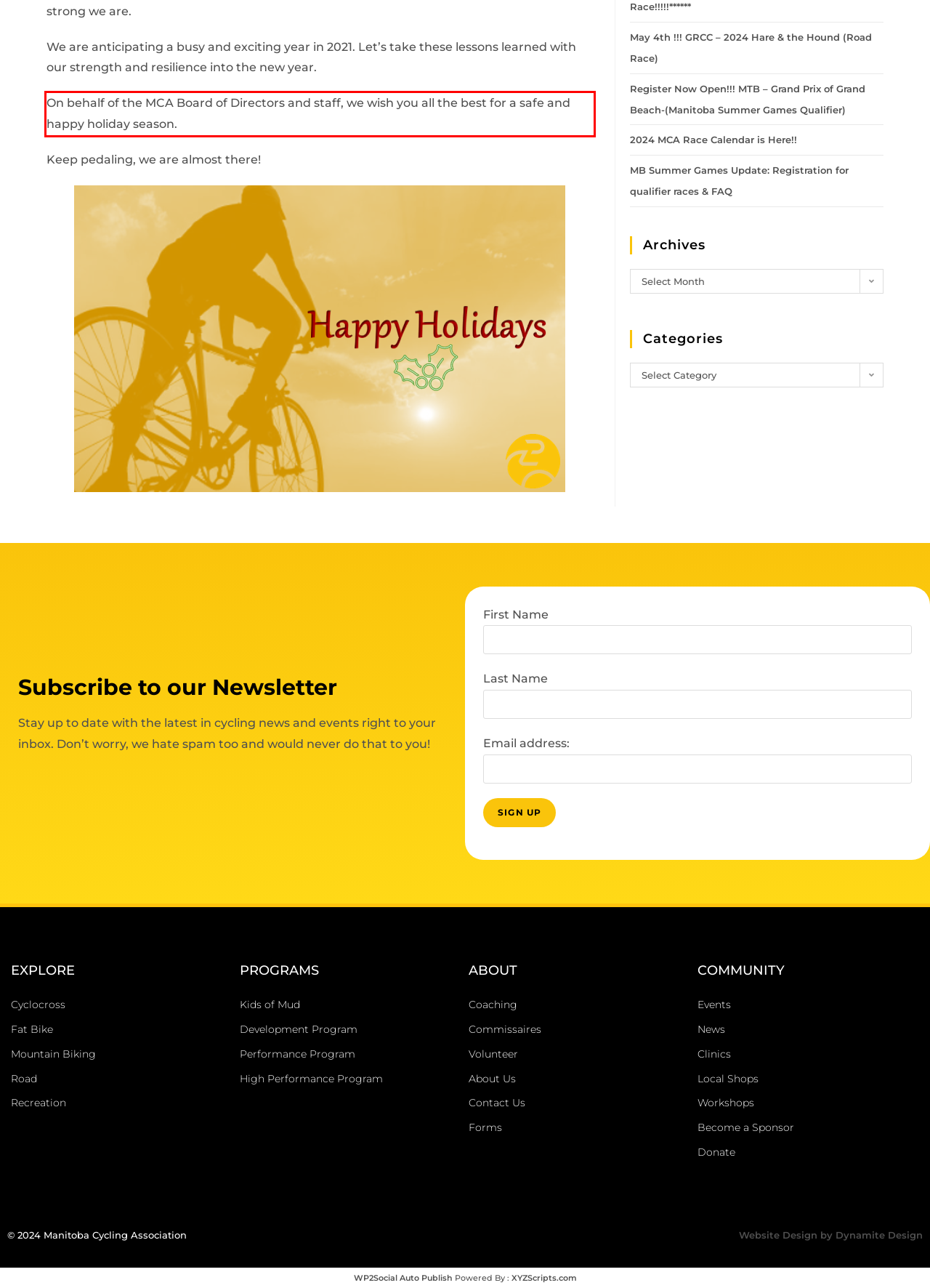Given a screenshot of a webpage with a red bounding box, please identify and retrieve the text inside the red rectangle.

On behalf of the MCA Board of Directors and staff, we wish you all the best for a safe and happy holiday season.